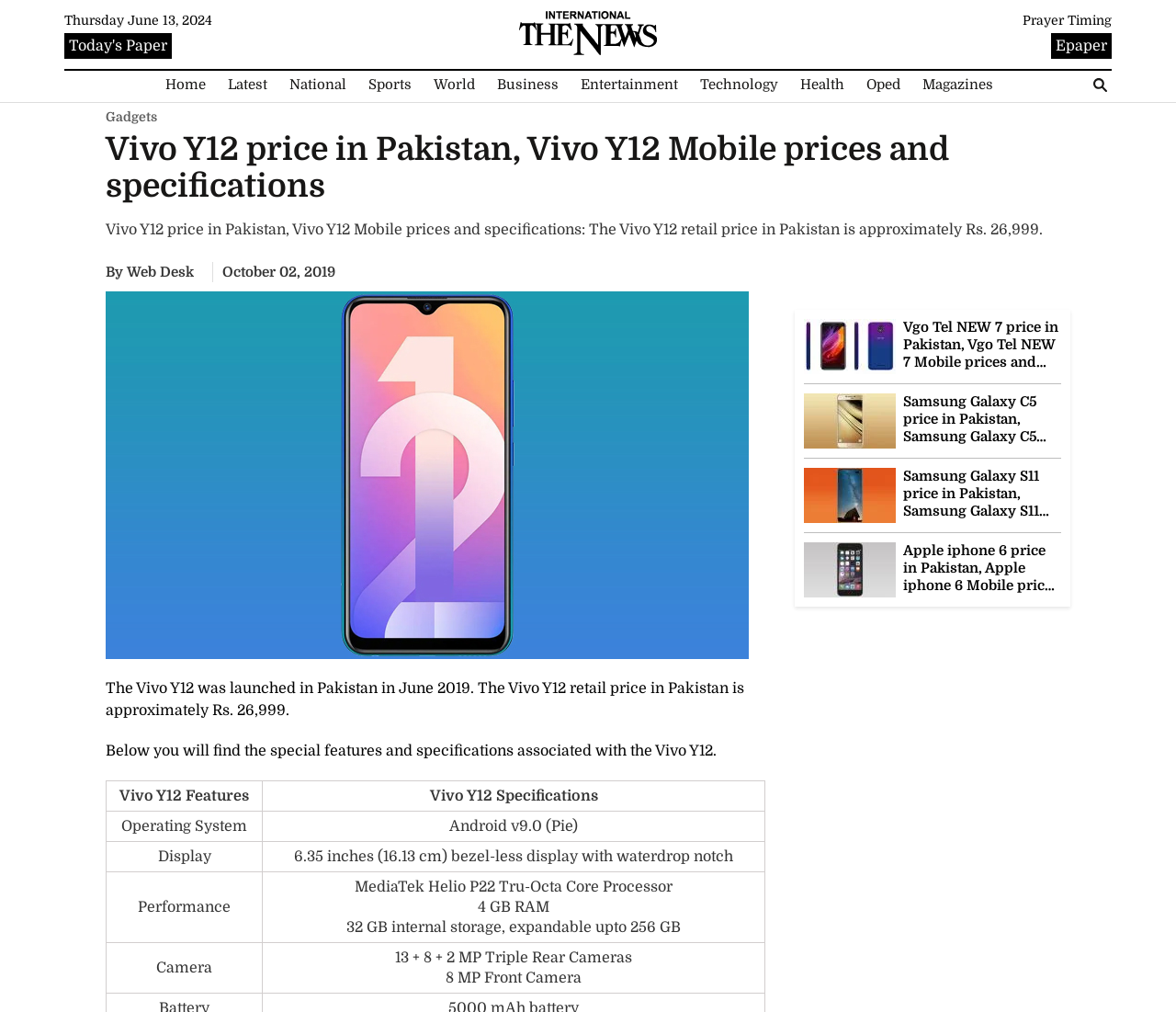Indicate the bounding box coordinates of the element that must be clicked to execute the instruction: "Read about Samsung Galaxy S11". The coordinates should be given as four float numbers between 0 and 1, i.e., [left, top, right, bottom].

[0.768, 0.462, 0.902, 0.514]